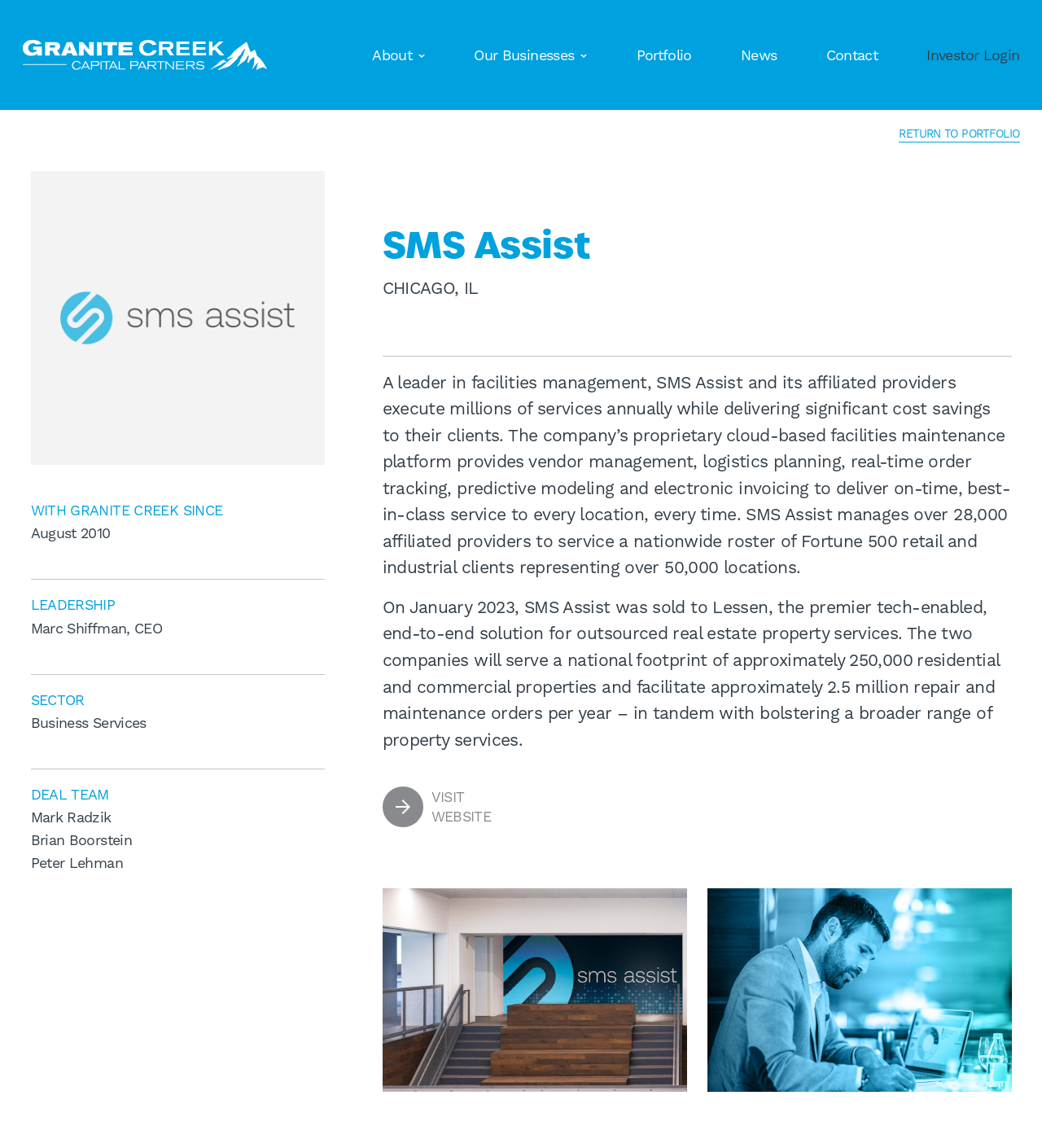What is the name of the company that acquired SMS Assist?
Look at the screenshot and respond with one word or a short phrase.

Lessen